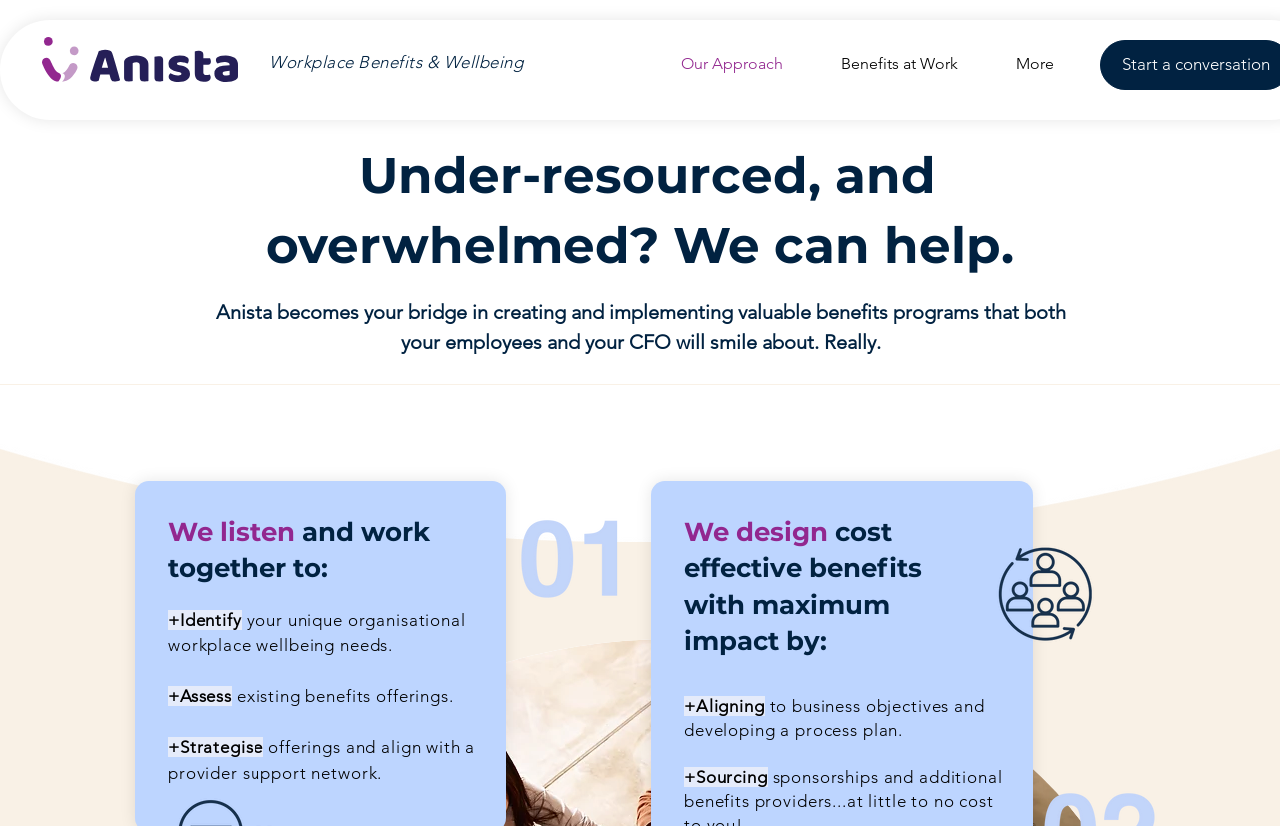Identify the bounding box of the HTML element described as: "More".

[0.76, 0.057, 0.835, 0.097]